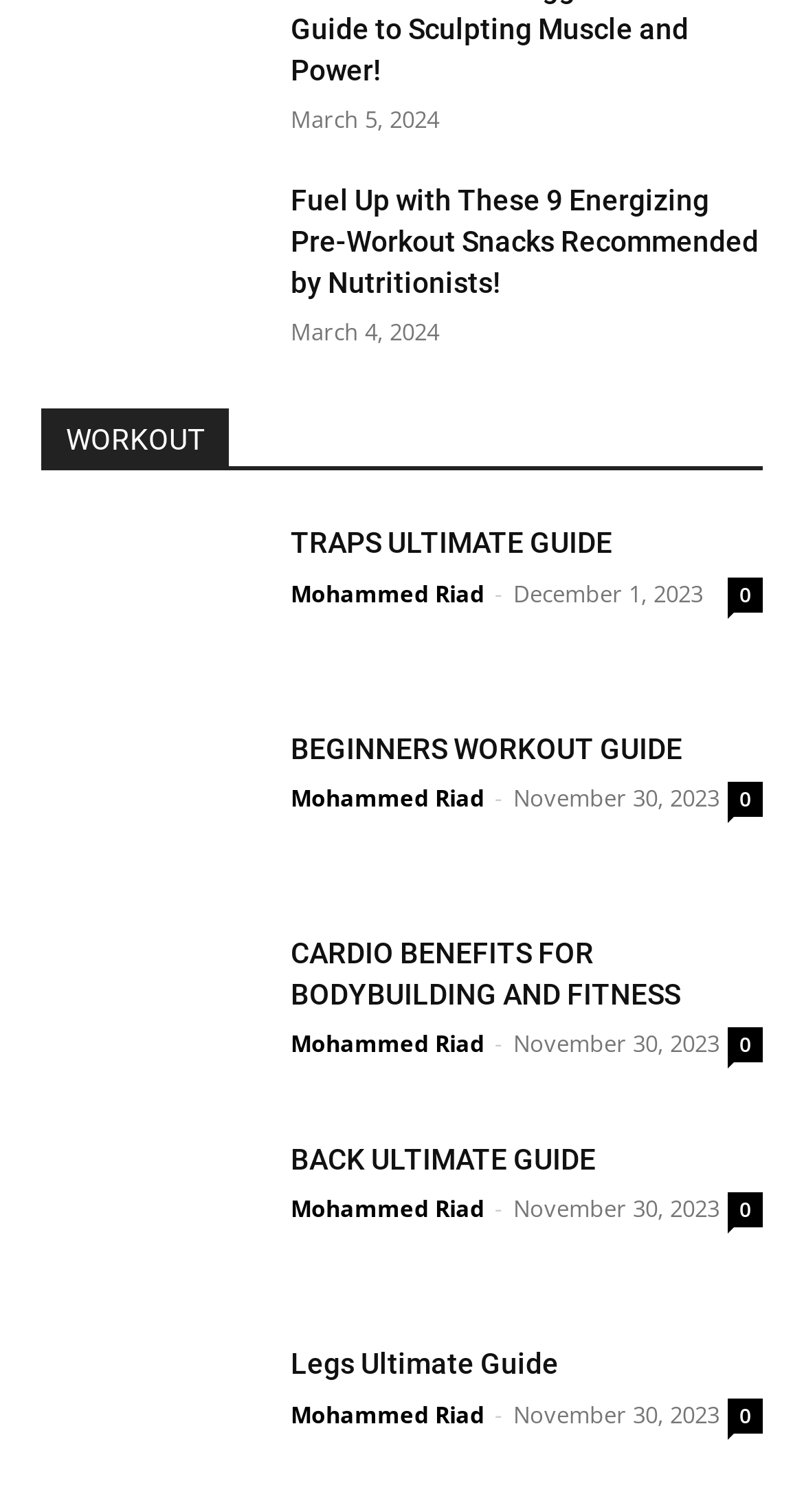Could you find the bounding box coordinates of the clickable area to complete this instruction: "Click on the 'Fuel Up with These 9 Energizing Pre-Workout Snacks Recommended by Nutritionists!' link"?

[0.051, 0.118, 0.321, 0.218]